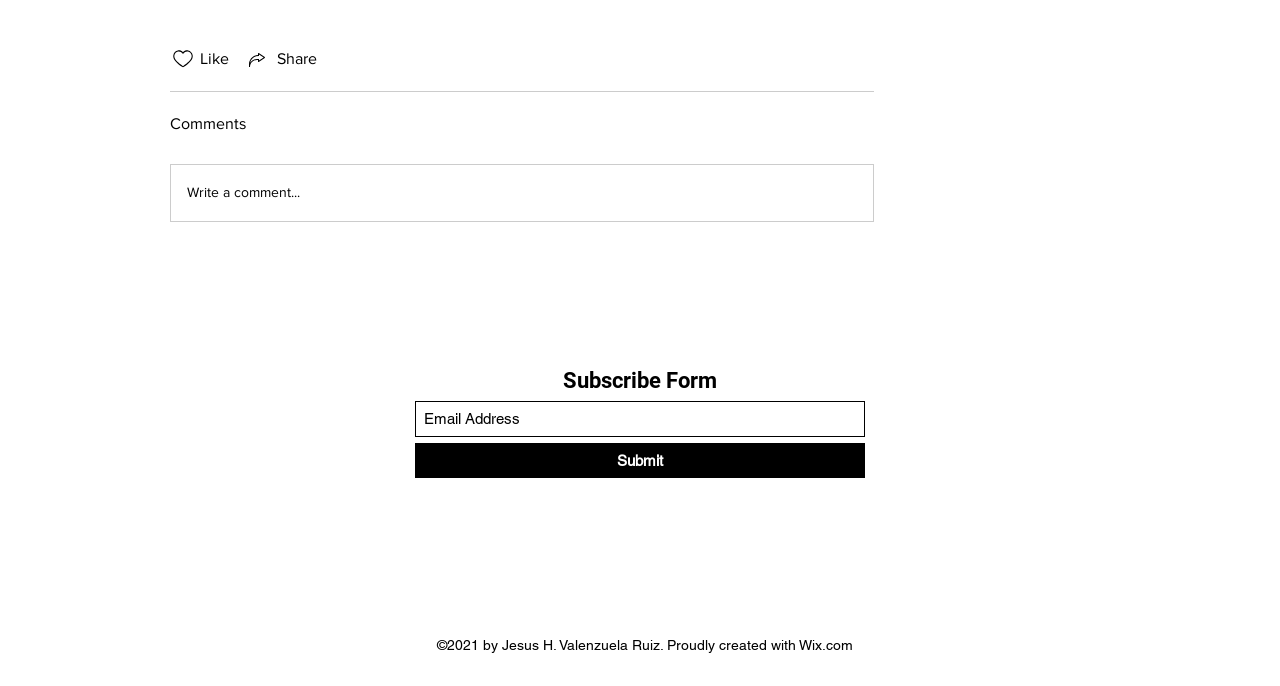Please determine the bounding box coordinates of the element's region to click for the following instruction: "Click the likes icon".

[0.133, 0.068, 0.153, 0.103]